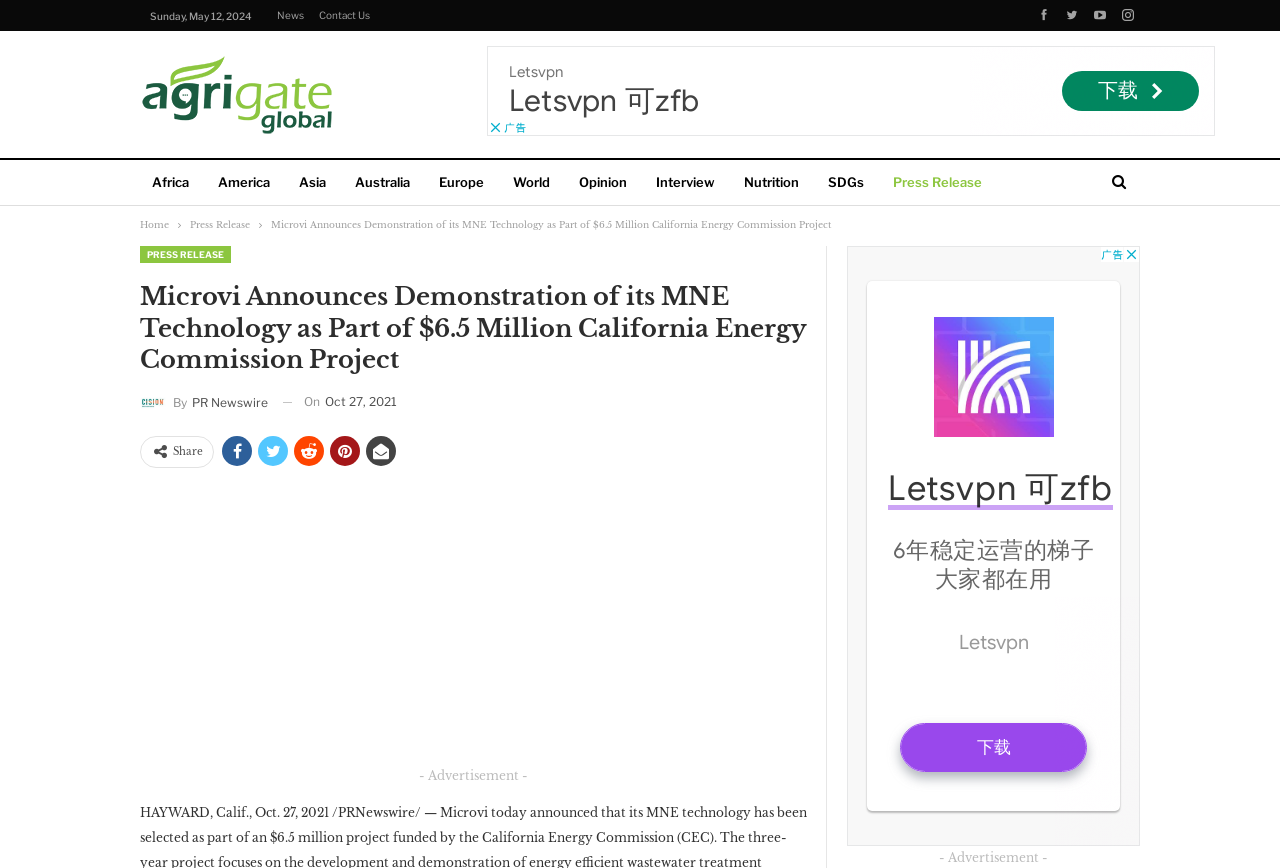Indicate the bounding box coordinates of the element that needs to be clicked to satisfy the following instruction: "Click on the 'Home' link". The coordinates should be four float numbers between 0 and 1, i.e., [left, top, right, bottom].

[0.109, 0.247, 0.132, 0.272]